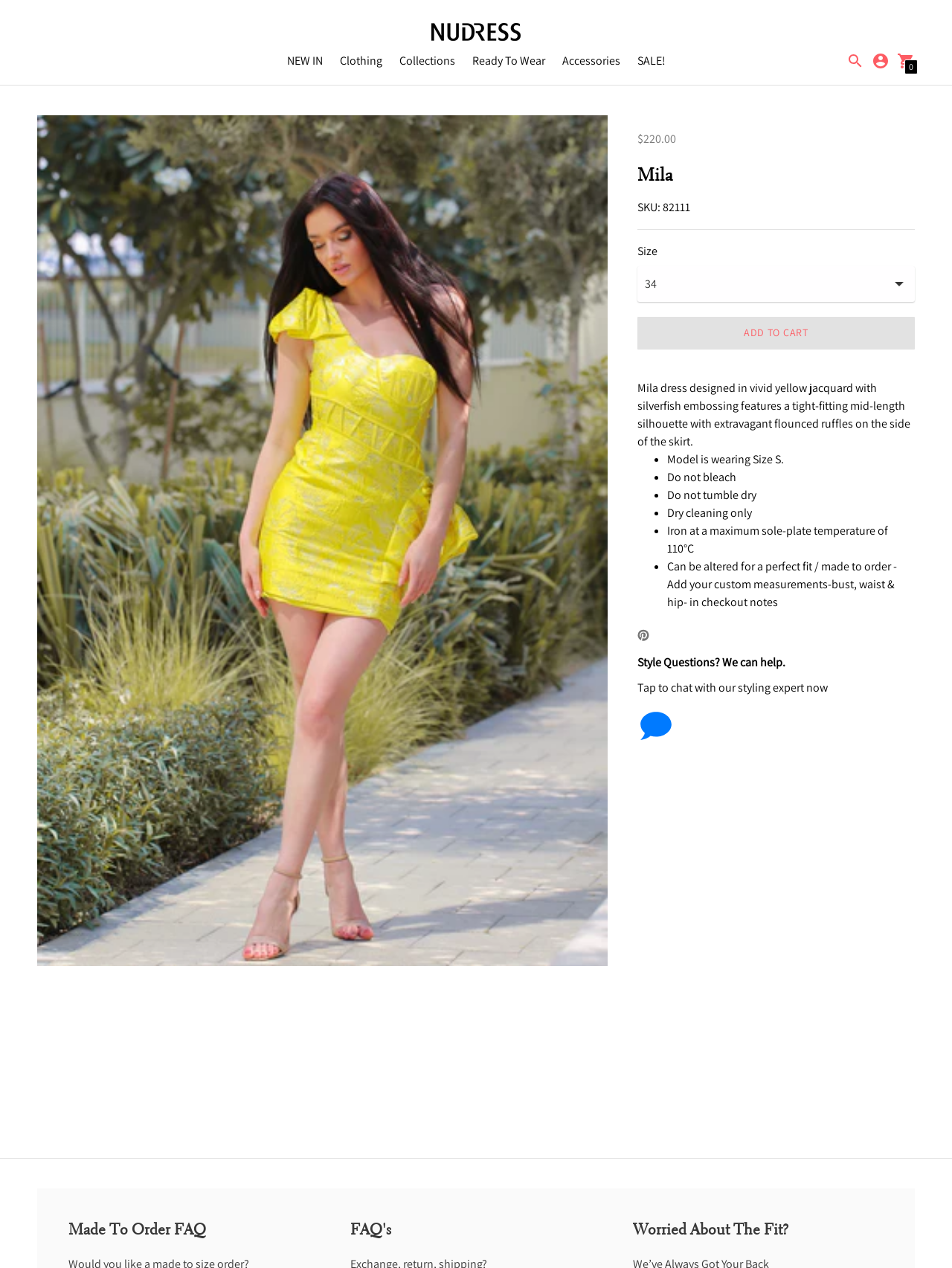Pinpoint the bounding box coordinates of the element that must be clicked to accomplish the following instruction: "Add the Mila dress to cart". The coordinates should be in the format of four float numbers between 0 and 1, i.e., [left, top, right, bottom].

[0.669, 0.25, 0.961, 0.276]